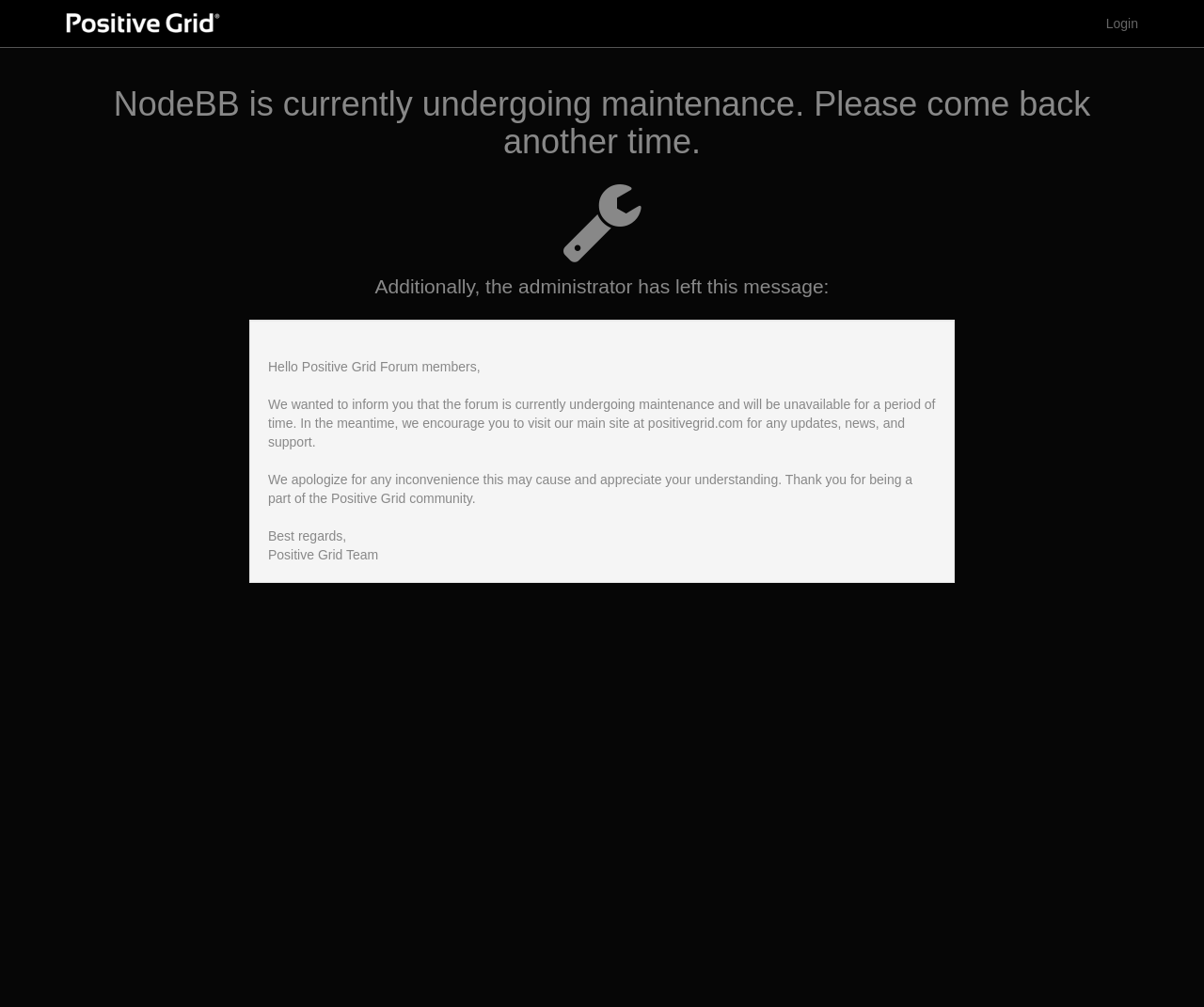Identify and provide the bounding box coordinates of the UI element described: "Login". The coordinates should be formatted as [left, top, right, bottom], with each number being a float between 0 and 1.

[0.907, 0.0, 0.957, 0.047]